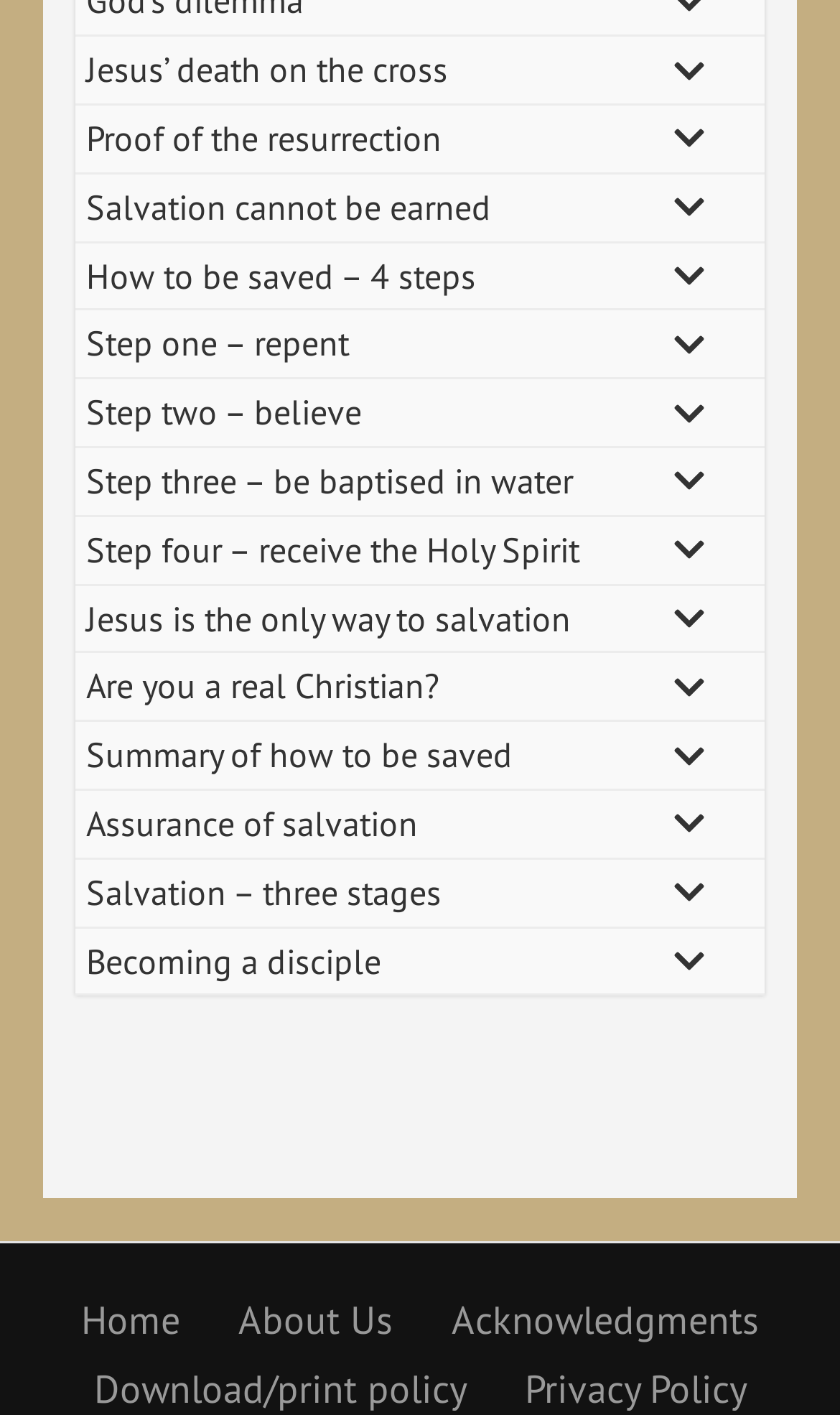Using the element description: "Acknowledgments", determine the bounding box coordinates for the specified UI element. The coordinates should be four float numbers between 0 and 1, [left, top, right, bottom].

[0.537, 0.916, 0.904, 0.951]